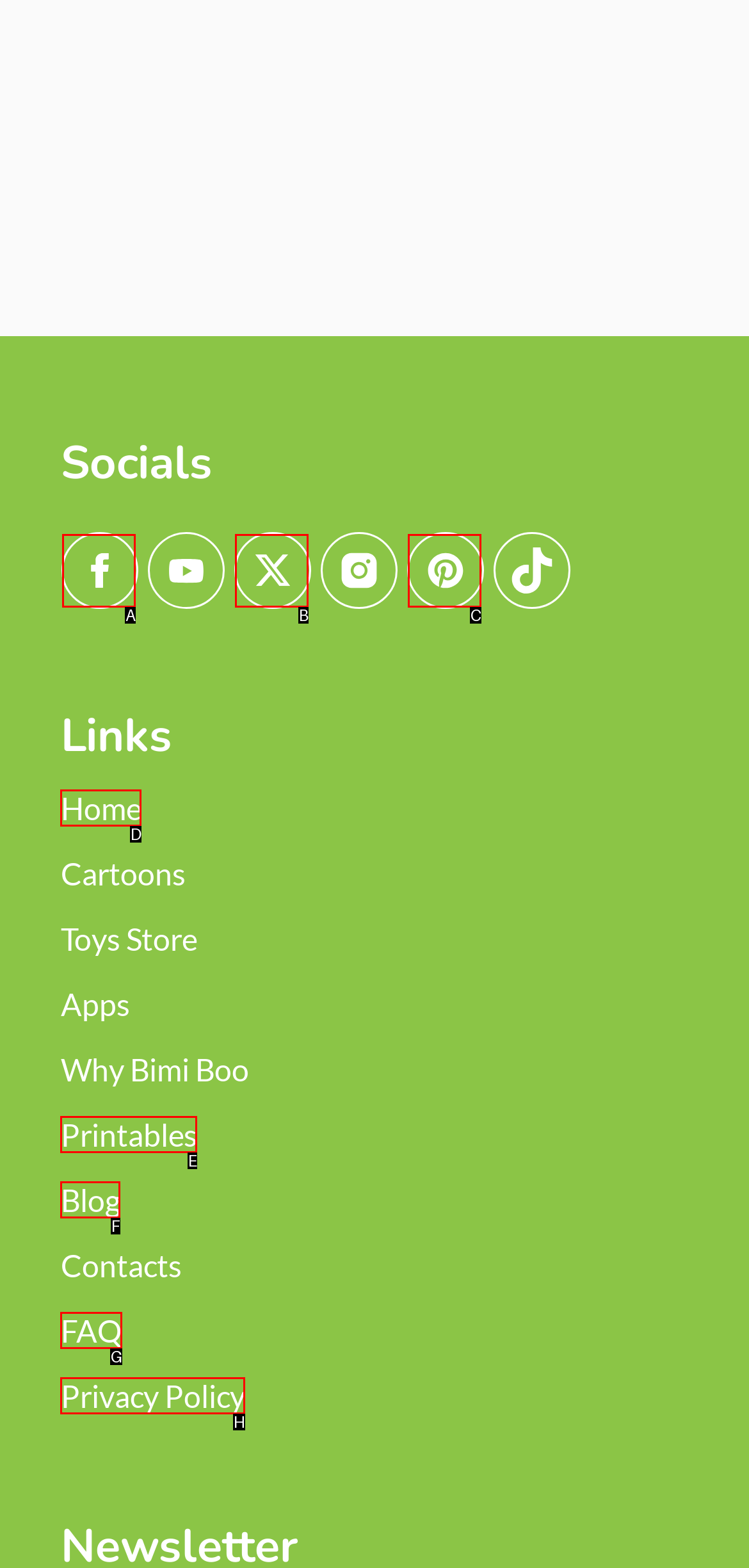Determine which HTML element I should select to execute the task: Visit the contact us page
Reply with the corresponding option's letter from the given choices directly.

None